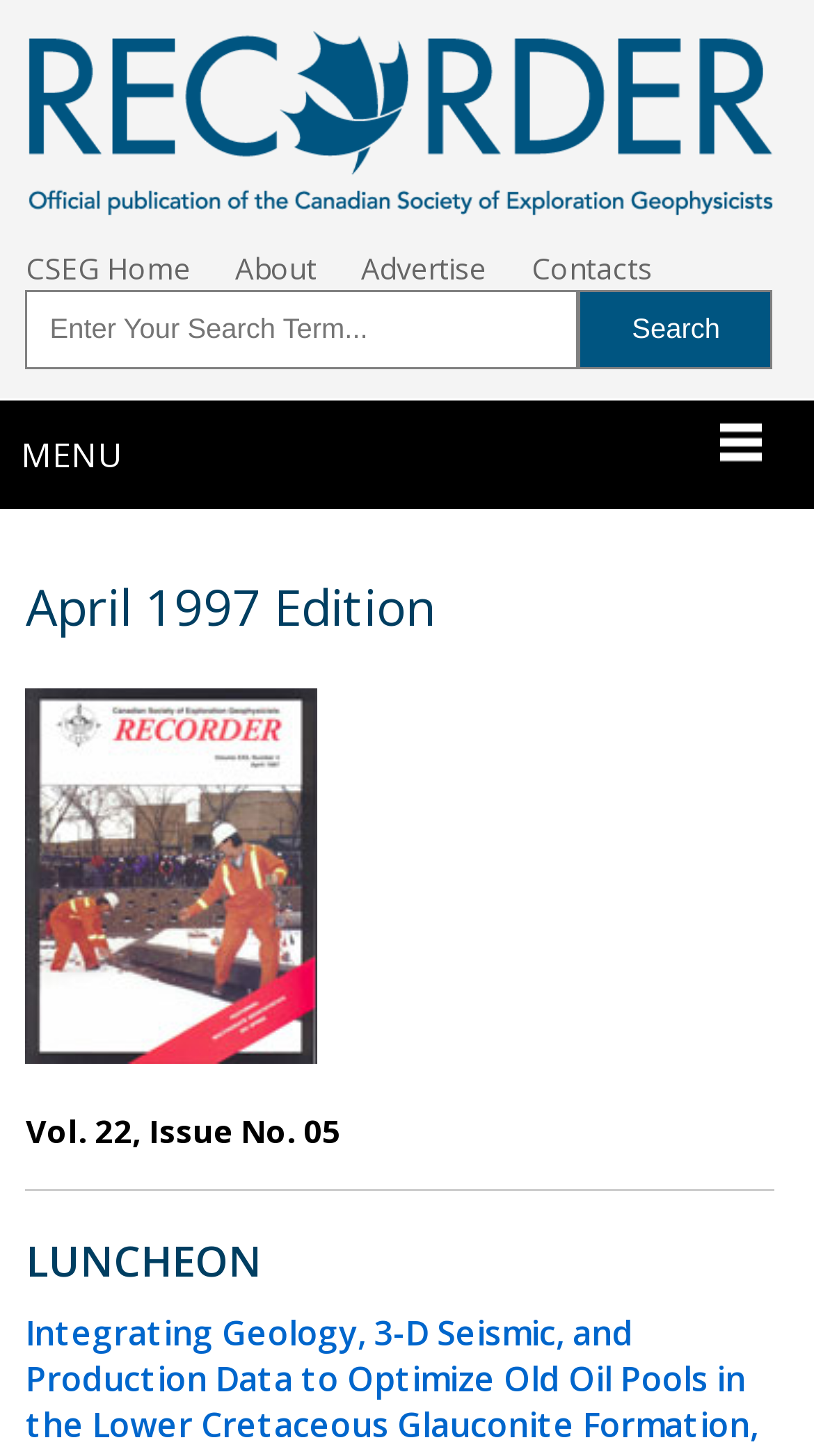Please identify the bounding box coordinates of the clickable area that will allow you to execute the instruction: "go to CSEG home".

[0.031, 0.17, 0.234, 0.197]